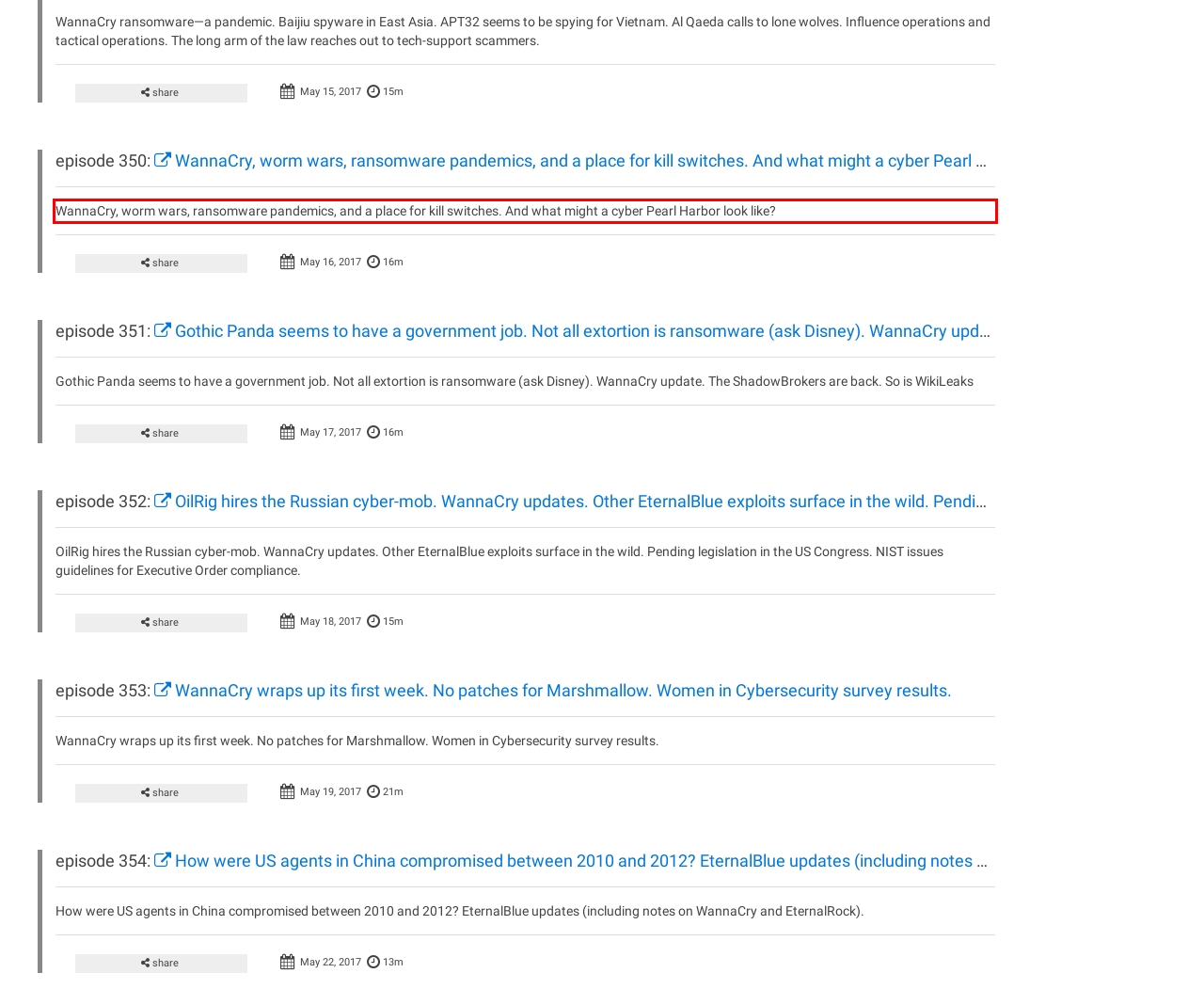Using the webpage screenshot, recognize and capture the text within the red bounding box.

WannaCry, worm wars, ransomware pandemics, and a place for kill switches. And what might a cyber Pearl Harbor look like?